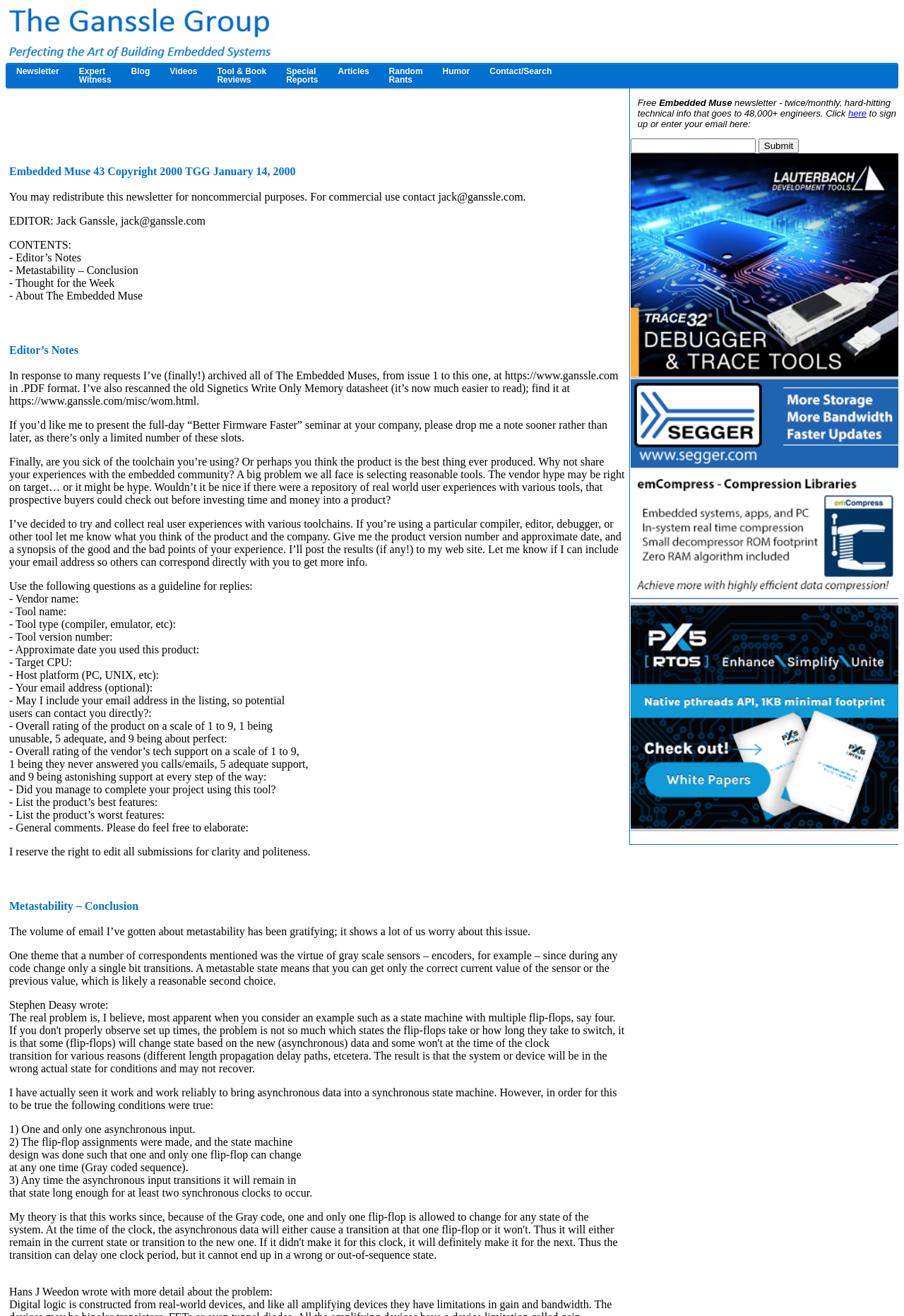Please identify the bounding box coordinates of the clickable element to fulfill the following instruction: "Enter email address in the text box". The coordinates should be four float numbers between 0 and 1, i.e., [left, top, right, bottom].

[0.698, 0.105, 0.836, 0.116]